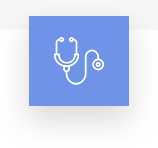What is the theme of the image?
Please provide a single word or phrase answer based on the image.

health monitoring and diagnostics